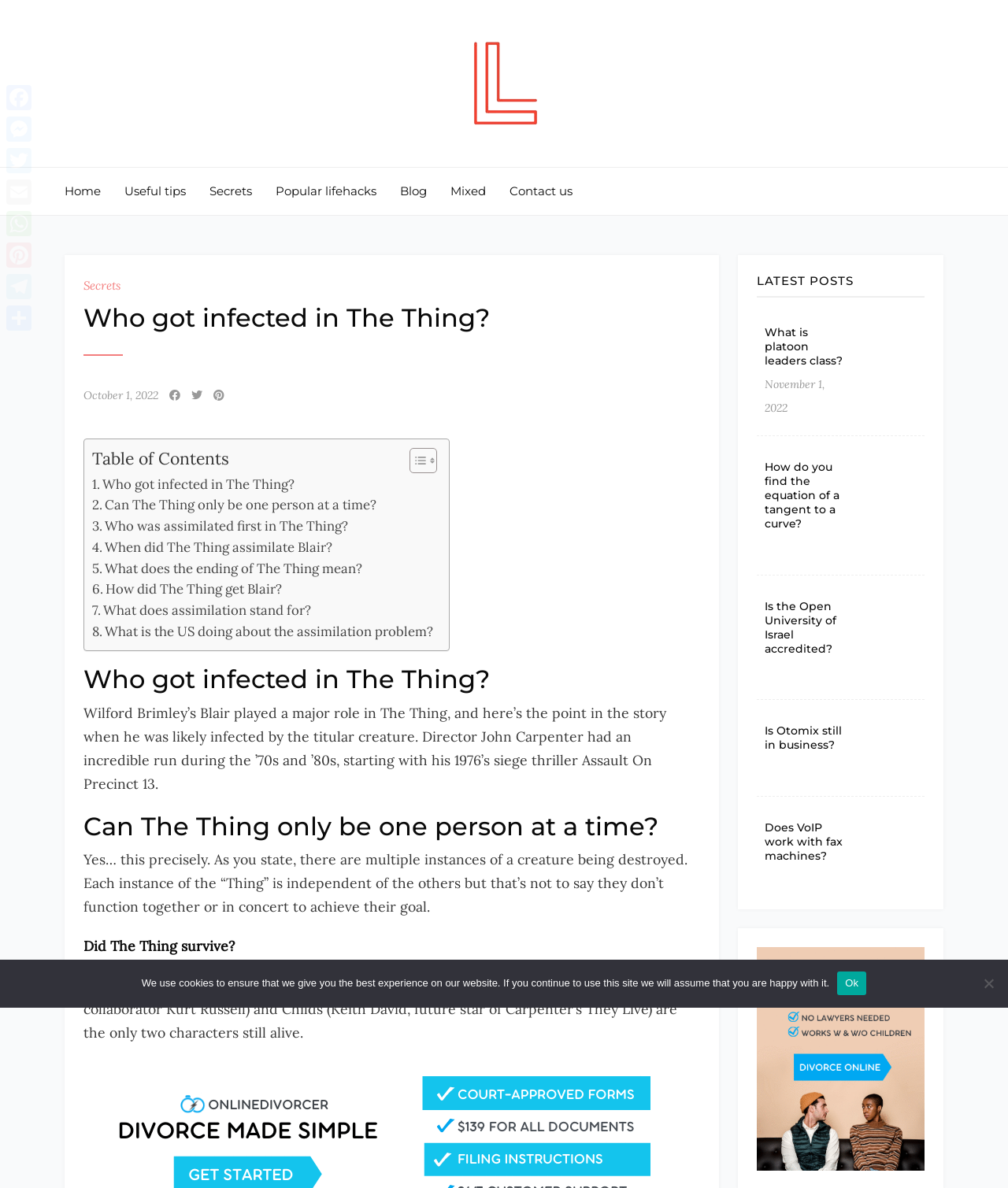How many articles are in the LATEST POSTS section?
Analyze the image and provide a thorough answer to the question.

I counted the number of articles in the LATEST POSTS section, which starts with the heading 'LATEST POSTS' and contains five articles with headings 'What is platoon leaders class?', 'How do you find the equation of a tangent to a curve?', 'Is the Open University of Israel accredited?', 'Is Otomix still in business?', and 'Does VoIP work with fax machines?'.